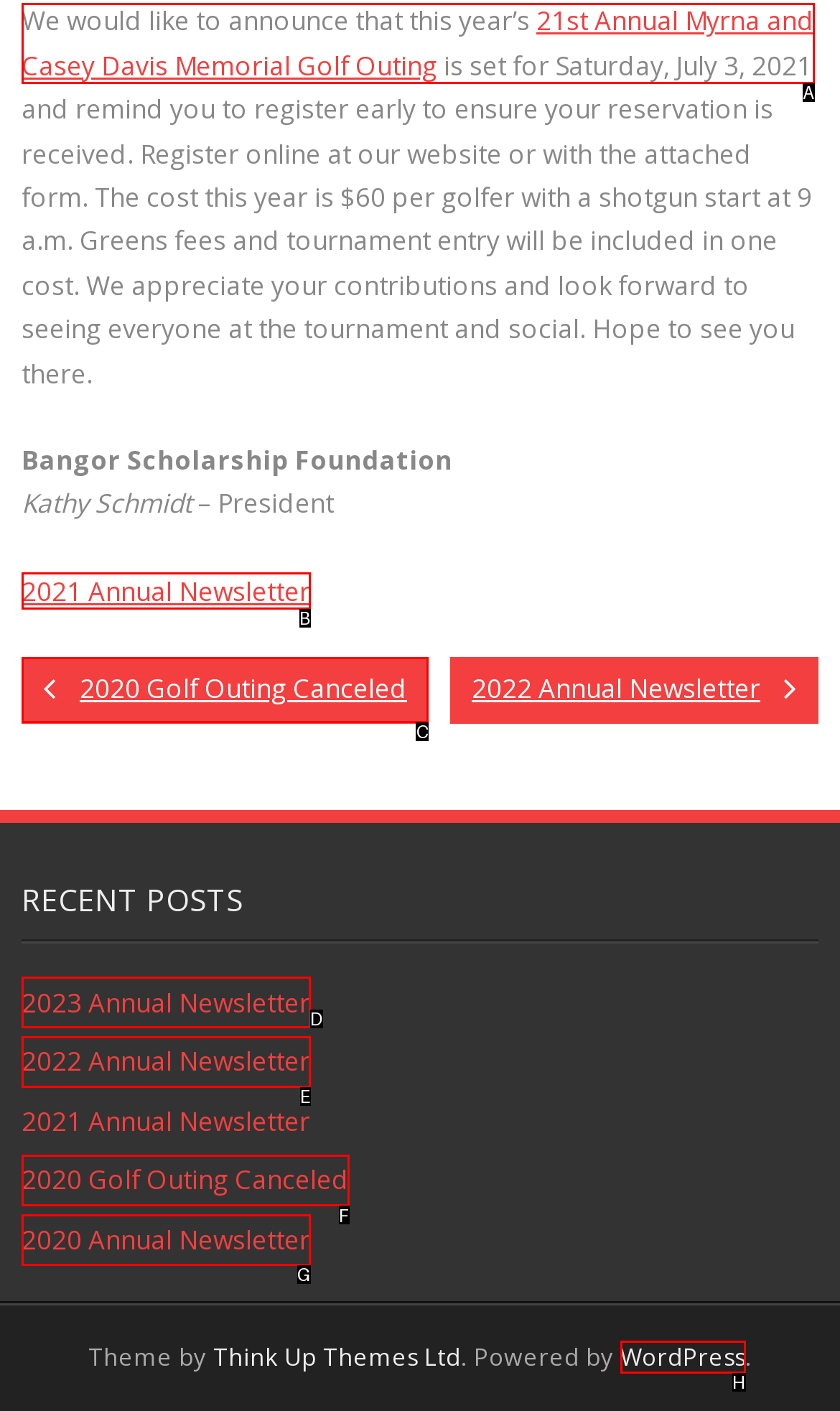Indicate the HTML element to be clicked to accomplish this task: read about the 2020 Golf Outing Canceled Respond using the letter of the correct option.

C